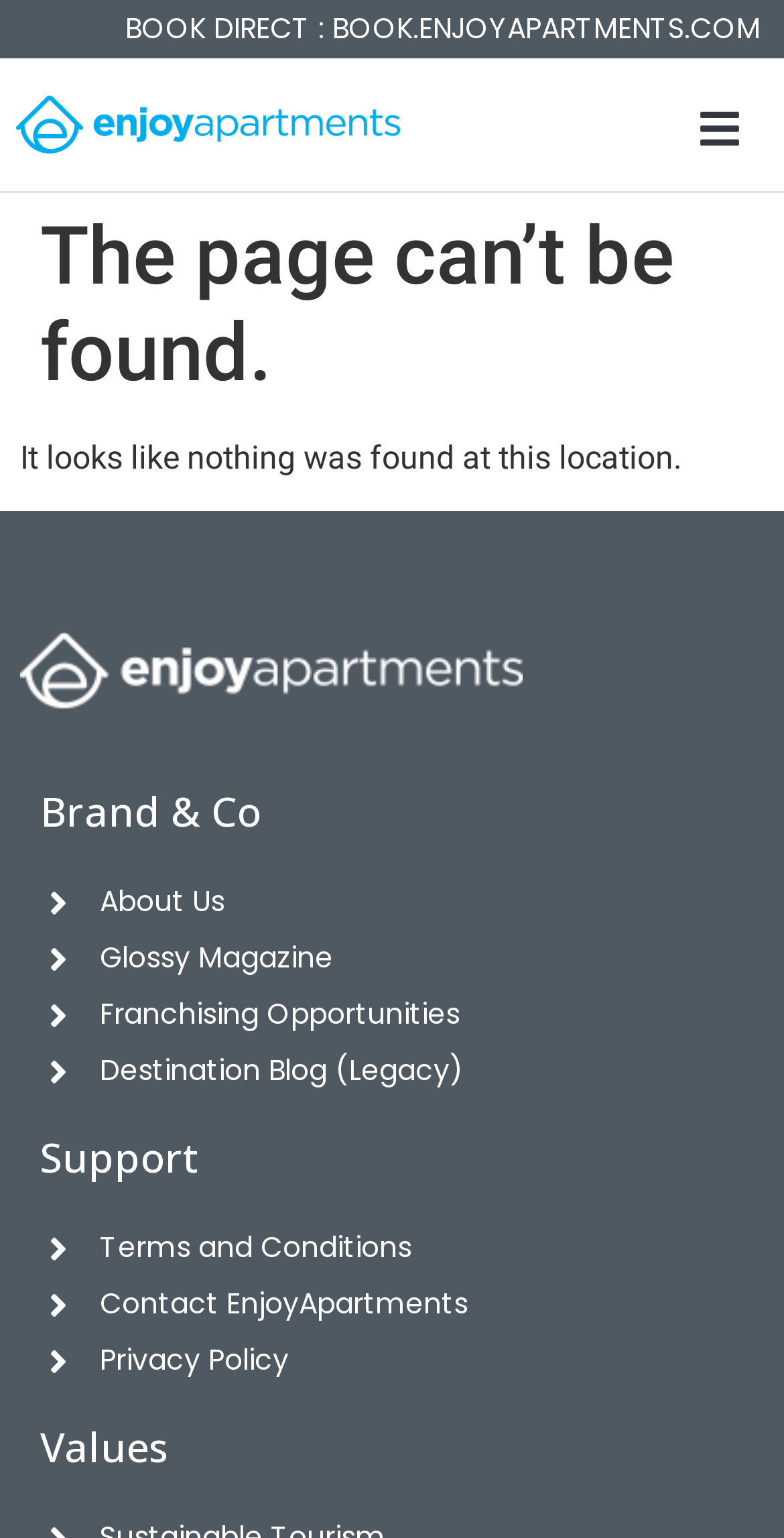Please find the bounding box coordinates (top-left x, top-left y, bottom-right x, bottom-right y) in the screenshot for the UI element described as follows: Menu

[0.876, 0.063, 0.961, 0.106]